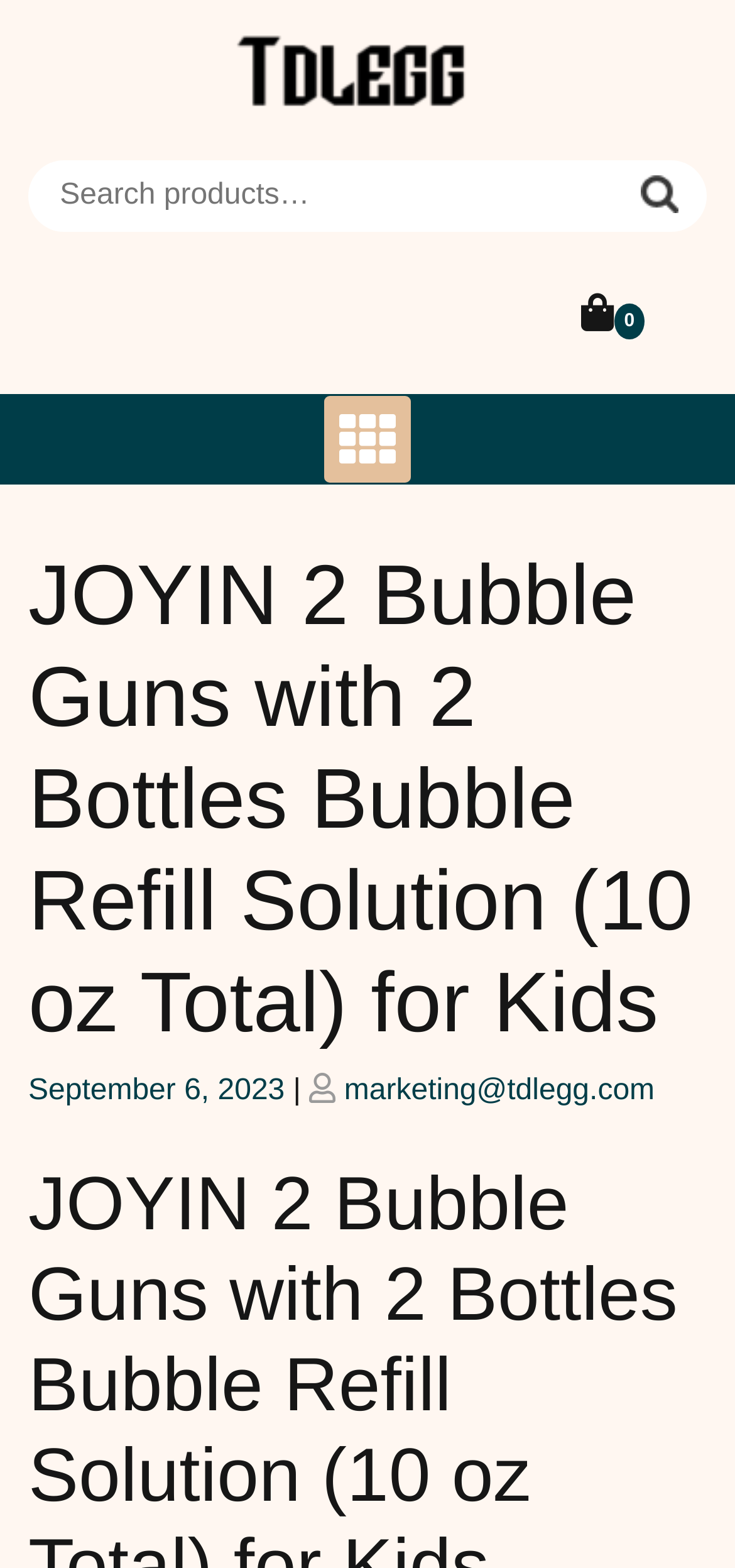Using the description: "3 years ago3 years ago", determine the UI element's bounding box coordinates. Ensure the coordinates are in the format of four float numbers between 0 and 1, i.e., [left, top, right, bottom].

None